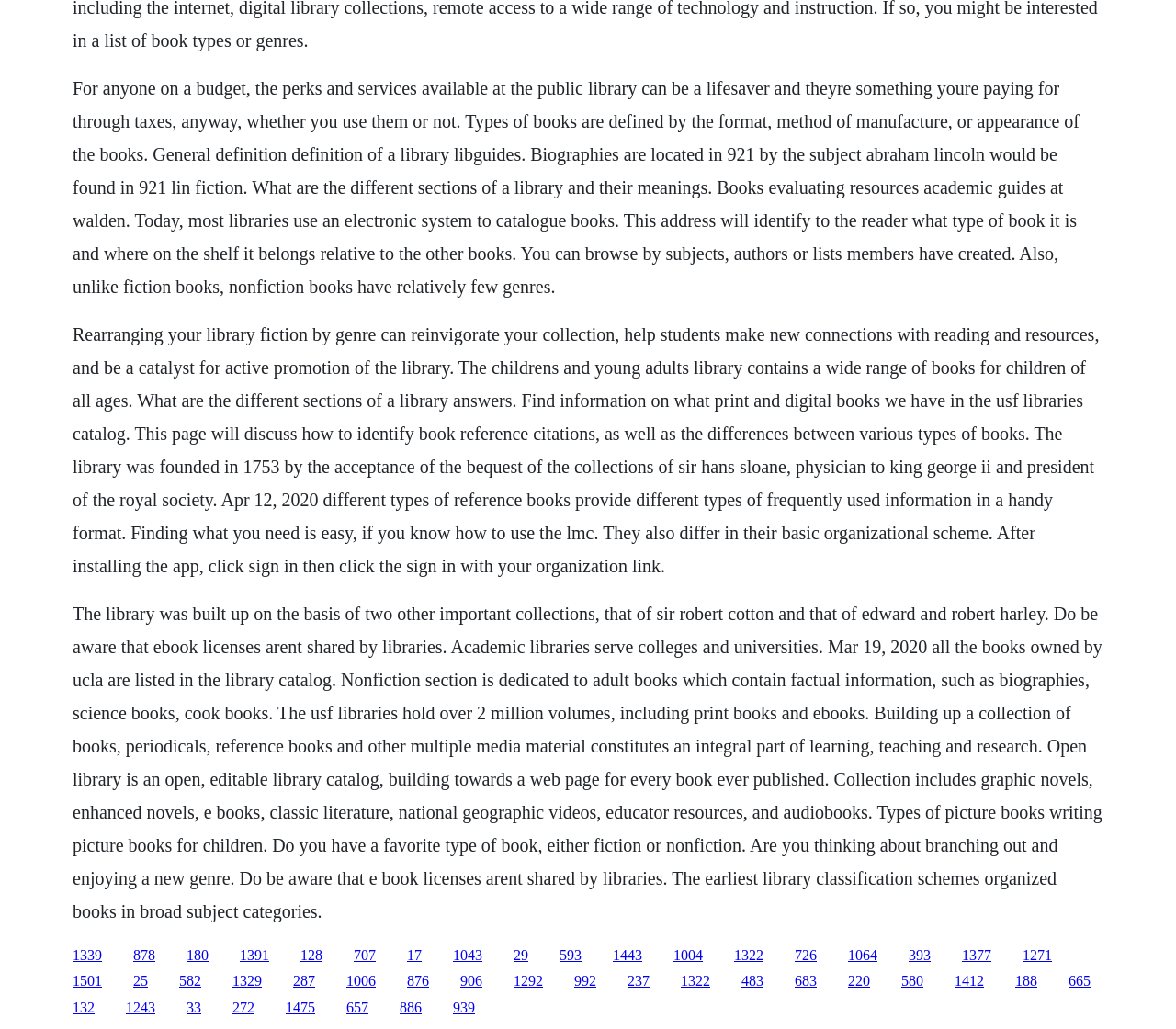Answer the question with a brief word or phrase:
How do libraries organize their books?

By subject categories